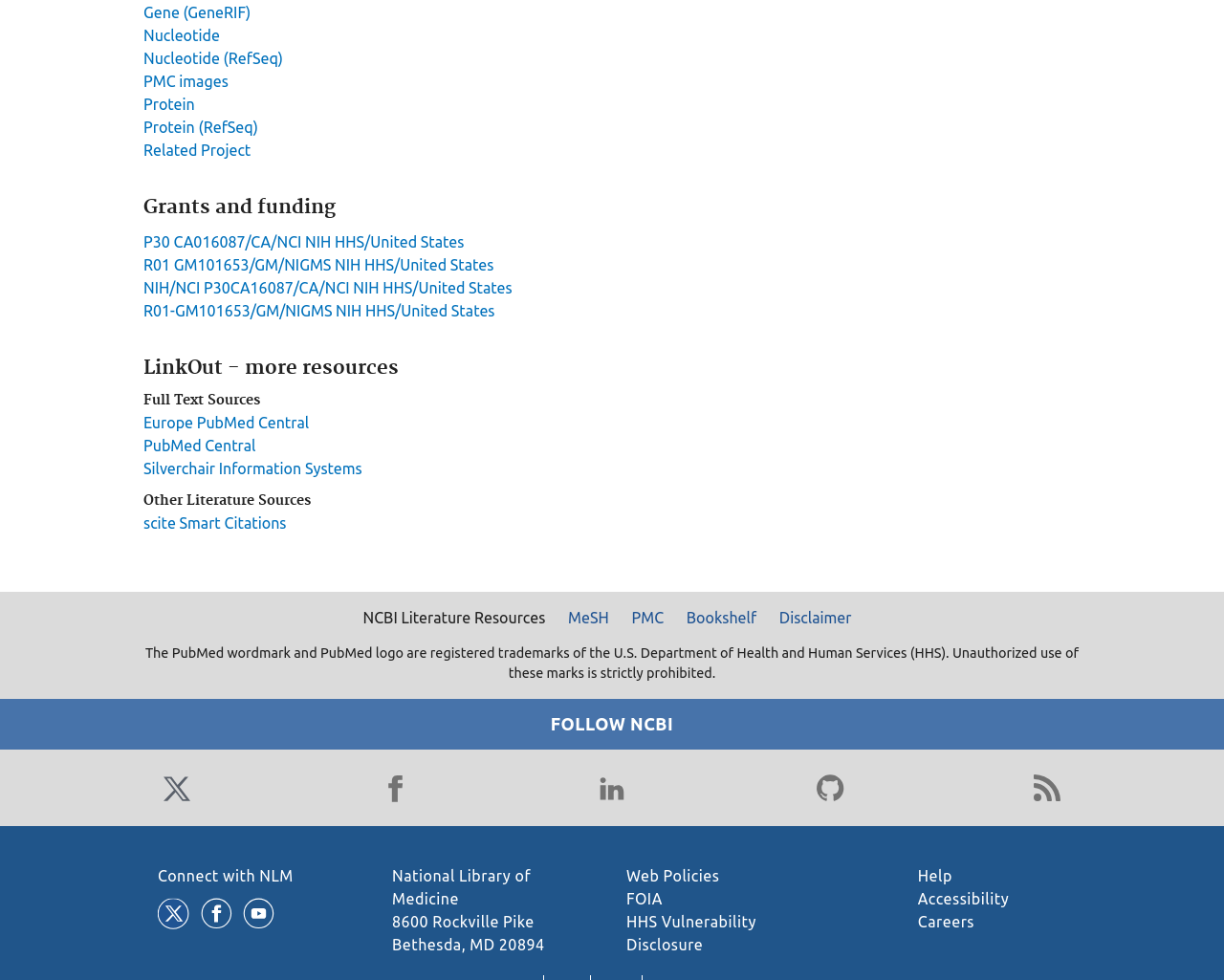Specify the bounding box coordinates of the area that needs to be clicked to achieve the following instruction: "Search Europe PubMed Central".

[0.117, 0.423, 0.252, 0.44]